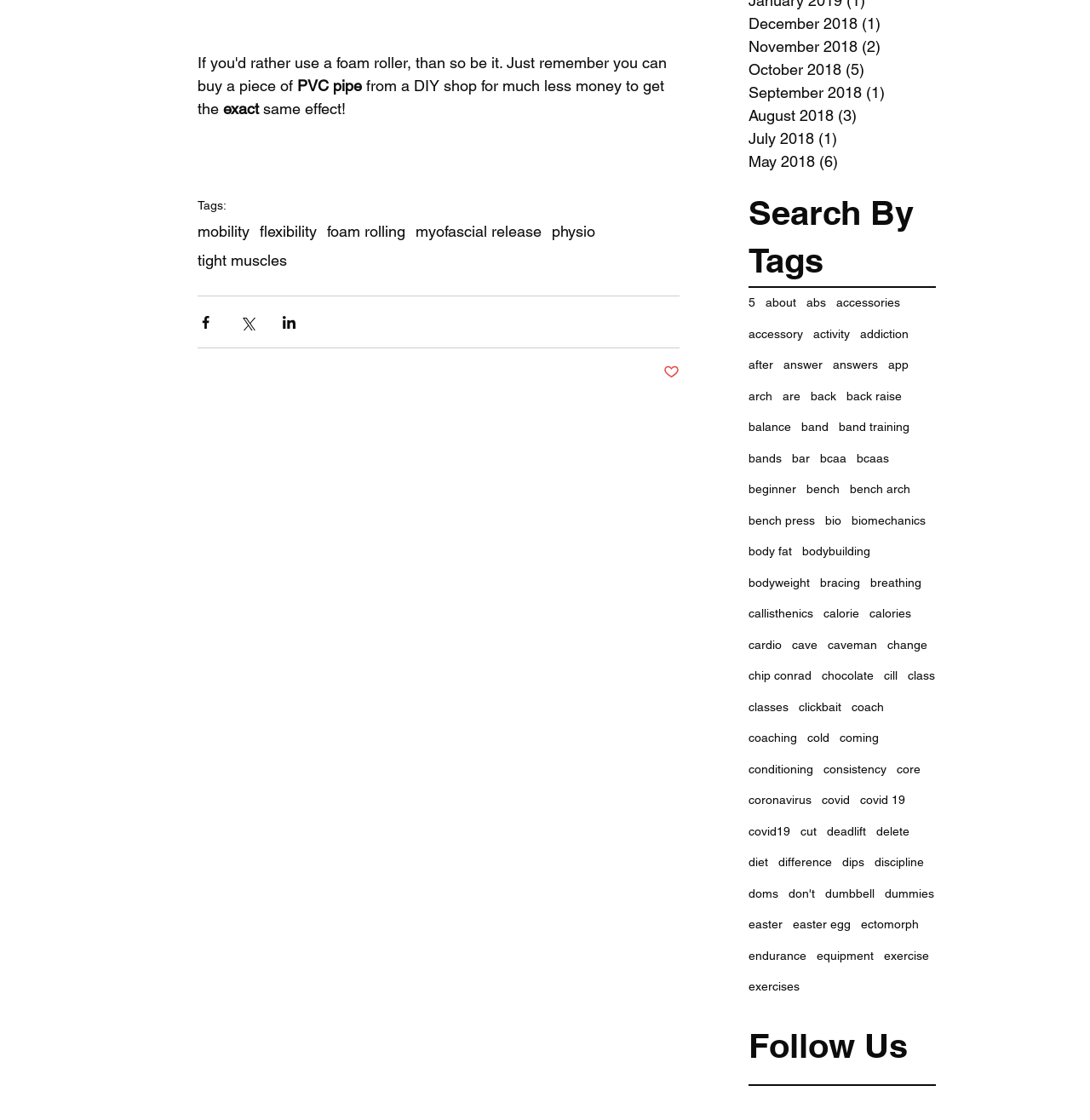Please find the bounding box coordinates of the element that must be clicked to perform the given instruction: "Click on the 'About' link". The coordinates should be four float numbers from 0 to 1, i.e., [left, top, right, bottom].

None